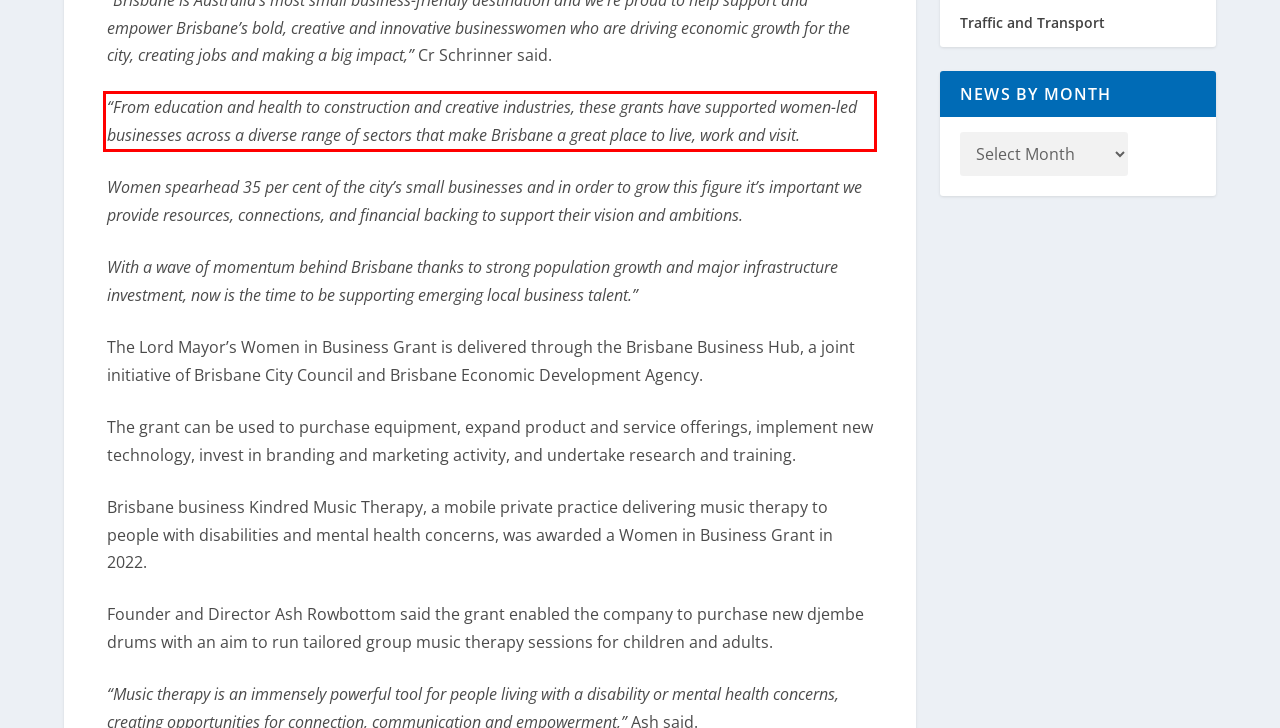You are presented with a webpage screenshot featuring a red bounding box. Perform OCR on the text inside the red bounding box and extract the content.

“From education and health to construction and creative industries, these grants have supported women-led businesses across a diverse range of sectors that make Brisbane a great place to live, work and visit.